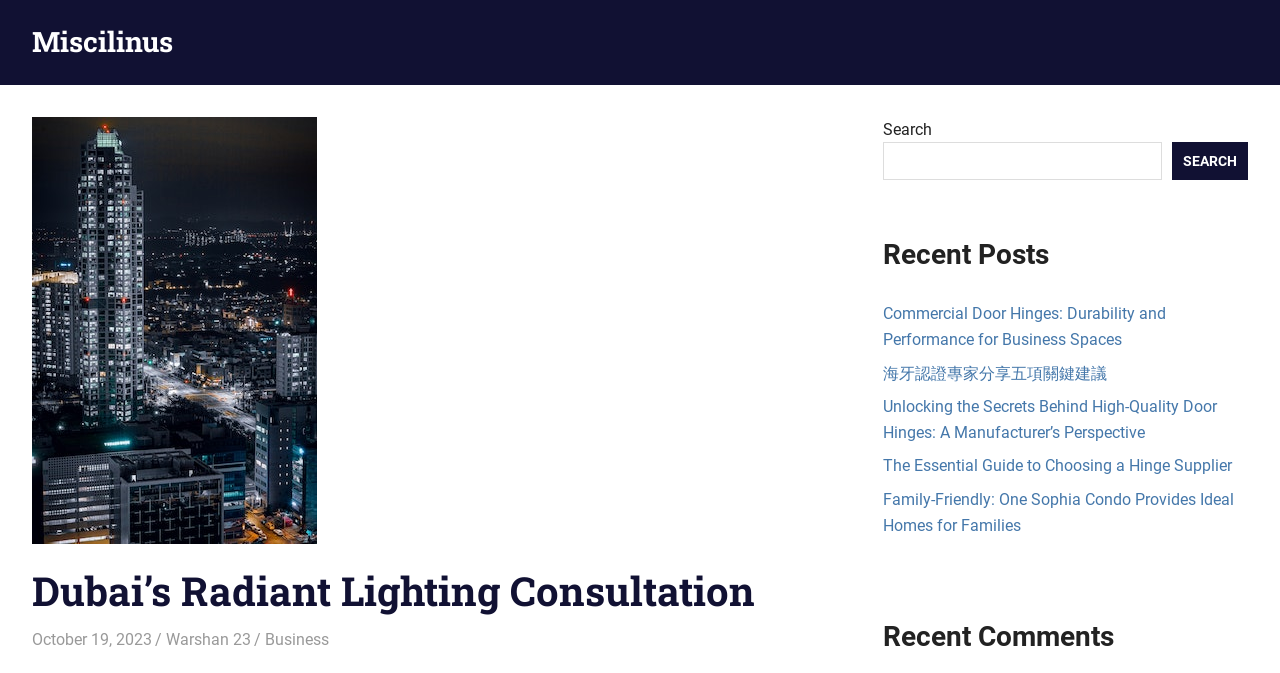Given the element description "Business", identify the bounding box of the corresponding UI element.

[0.207, 0.937, 0.257, 0.965]